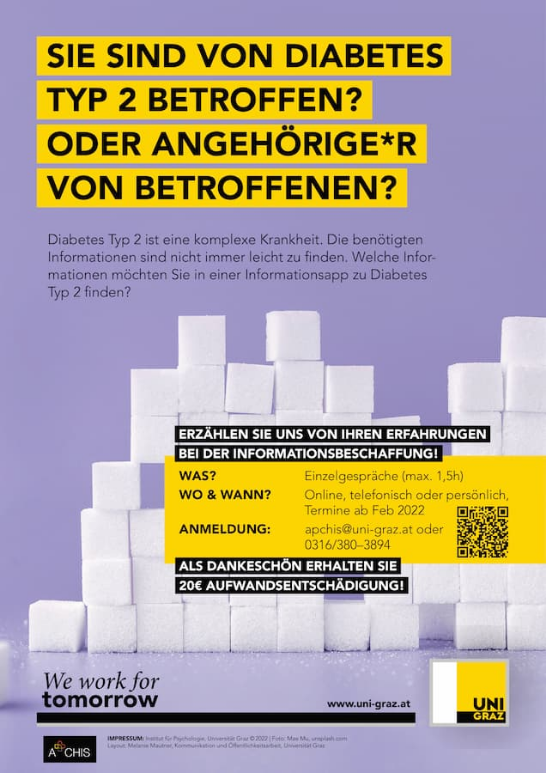Generate a complete and detailed caption for the image.

The image displays a promotional poster for the A+CHIS project, targeting individuals affected by Type 2 diabetes and their relatives. The bold text at the top asks, "Are you affected by Type 2 diabetes or related to someone who is?" Below it, there's a brief description explaining the complexities of Type 2 diabetes and the challenges of finding necessary information.

The poster invites participants to share their experiences related to information gathering about Type 2 diabetes through individual discussions lasting a maximum of 1.5 hours. It provides details about the format, stating that conversations can occur online or via phone, with scheduled sessions available in February 2022. 

Participants are encouraged to register via email or phone, and as an appreciation for their involvement, they will receive €20 upon completion. The presence of sugar cubes in the background symbolizes the relationship between sugar consumption and diabetes, reinforcing the poster’s theme. The bottom segment of the poster features the slogan "We work for tomorrow" alongside the website address for more information.